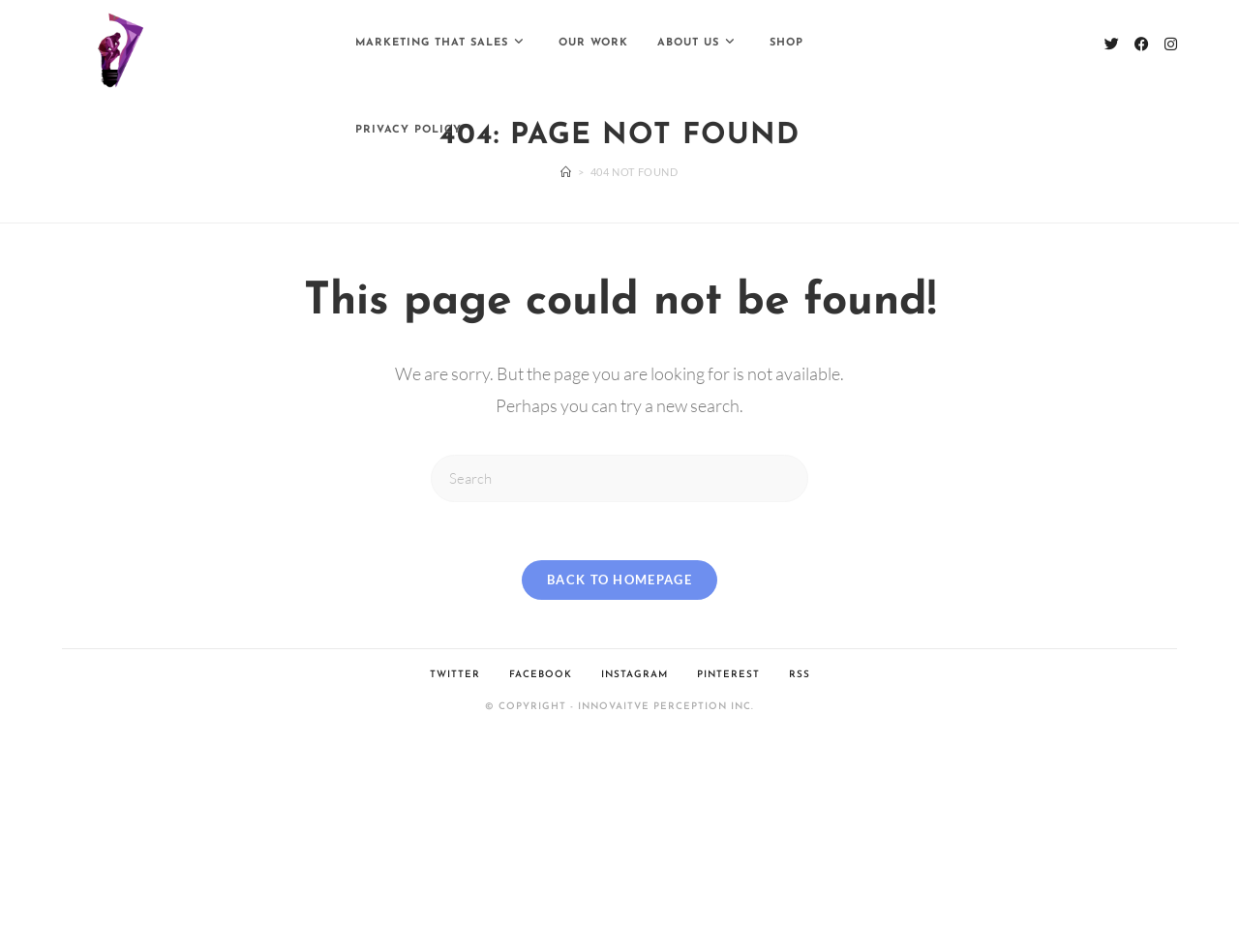Reply to the question with a brief word or phrase: How many social media links are there in the footer section?

5